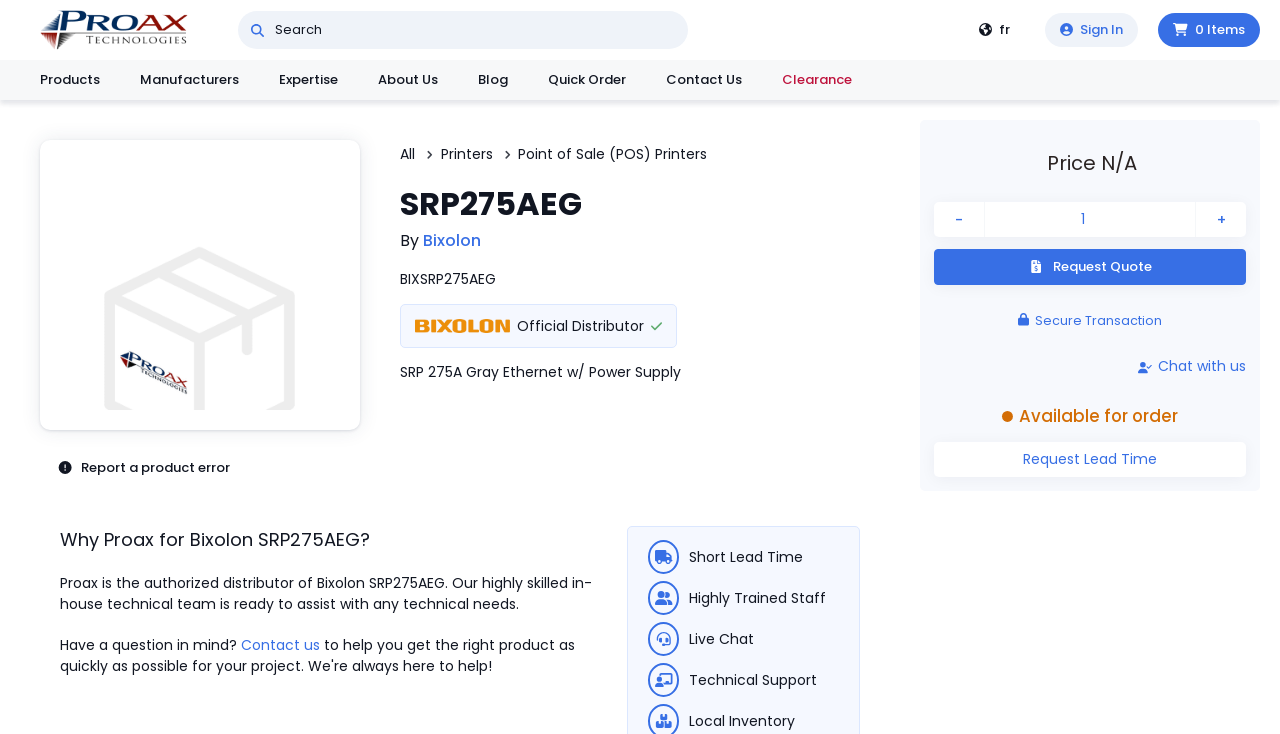What is the purpose of the 'Report a product error' button?
Offer a detailed and exhaustive answer to the question.

I looked at the text of the button, which is 'Report a product error'. This suggests that the button is intended for users to report any errors or issues with the product.